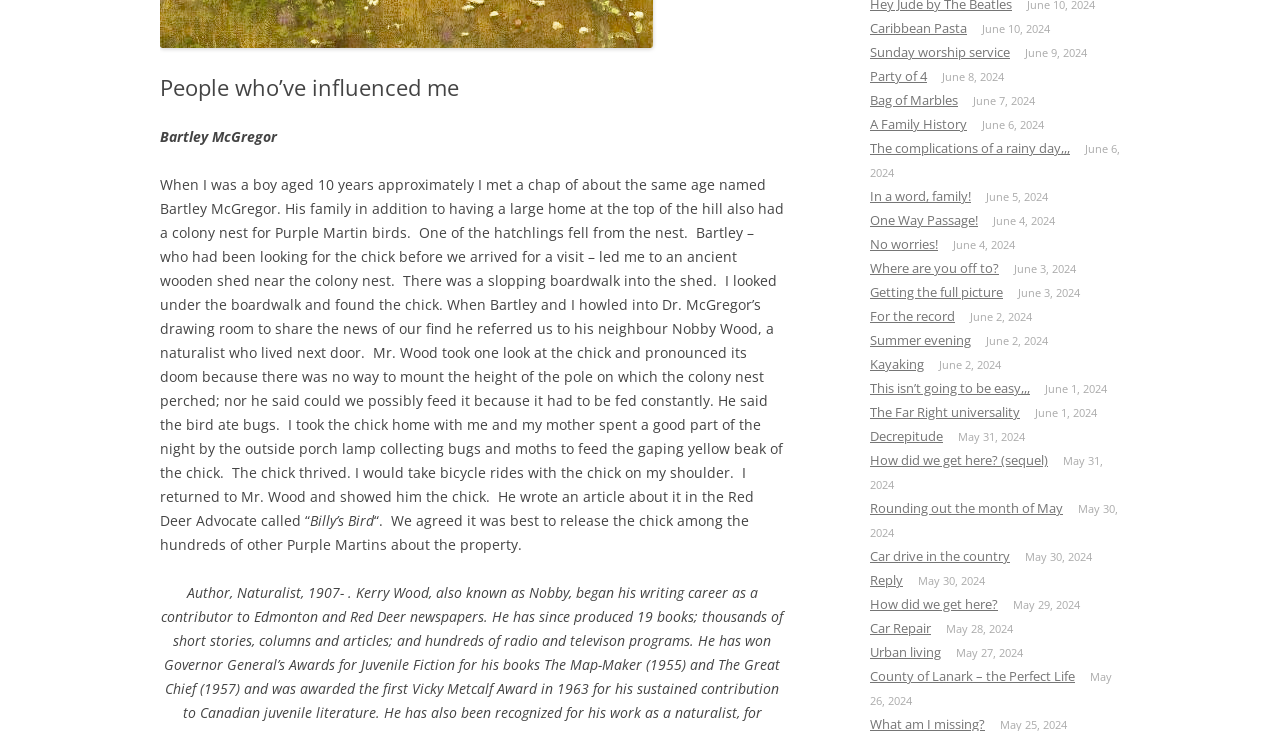Determine the bounding box coordinates for the HTML element described here: "The Far Right universality".

[0.68, 0.552, 0.797, 0.576]